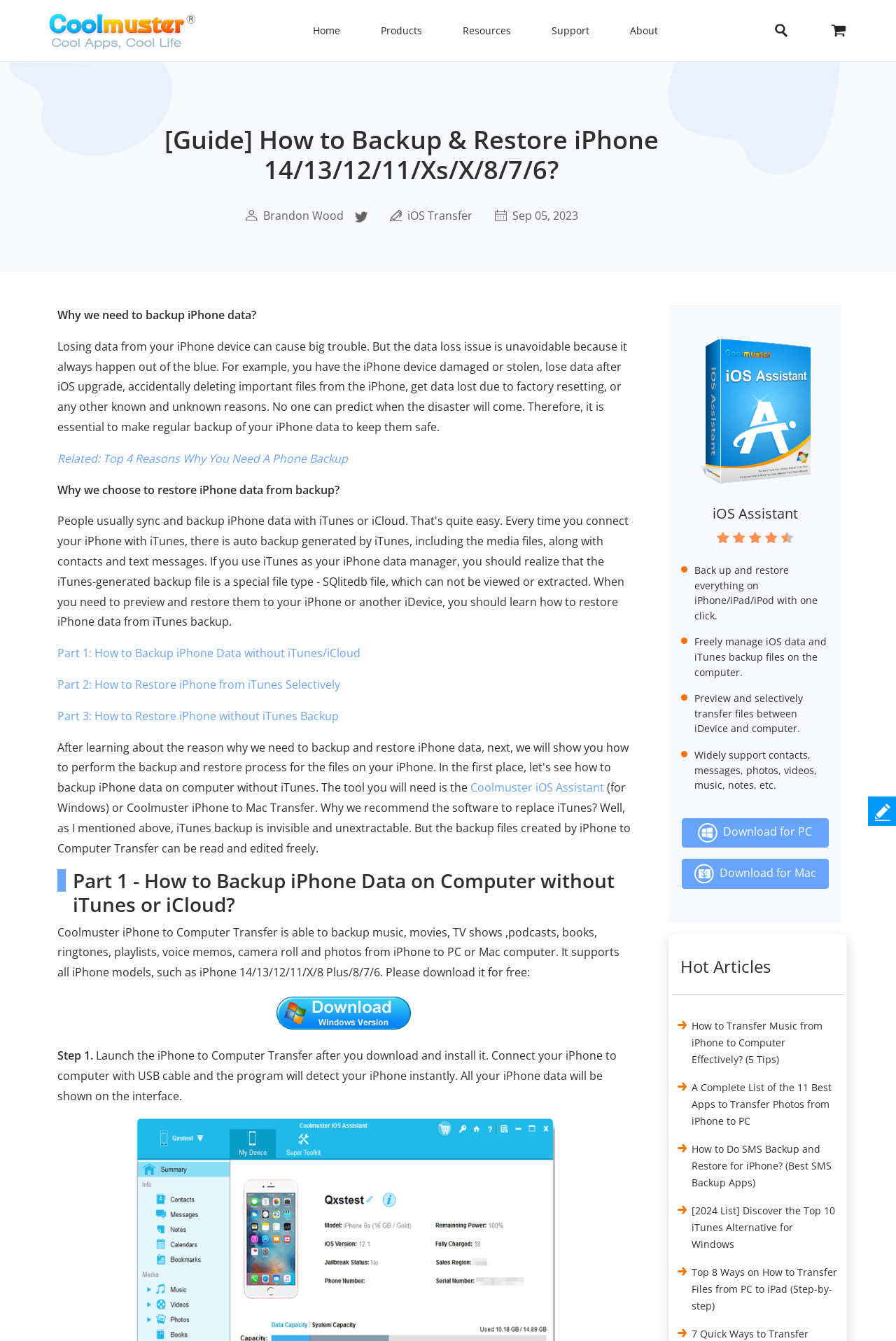What is the purpose of backing up iPhone data?
Analyze the image and provide a thorough answer to the question.

According to the webpage, losing data from iPhone can cause big trouble, and it is essential to make regular backup of iPhone data to keep them safe. This is because data loss can happen unexpectedly due to various reasons such as iPhone device damage or theft, iOS upgrade, accidental deletion, or factory resetting.